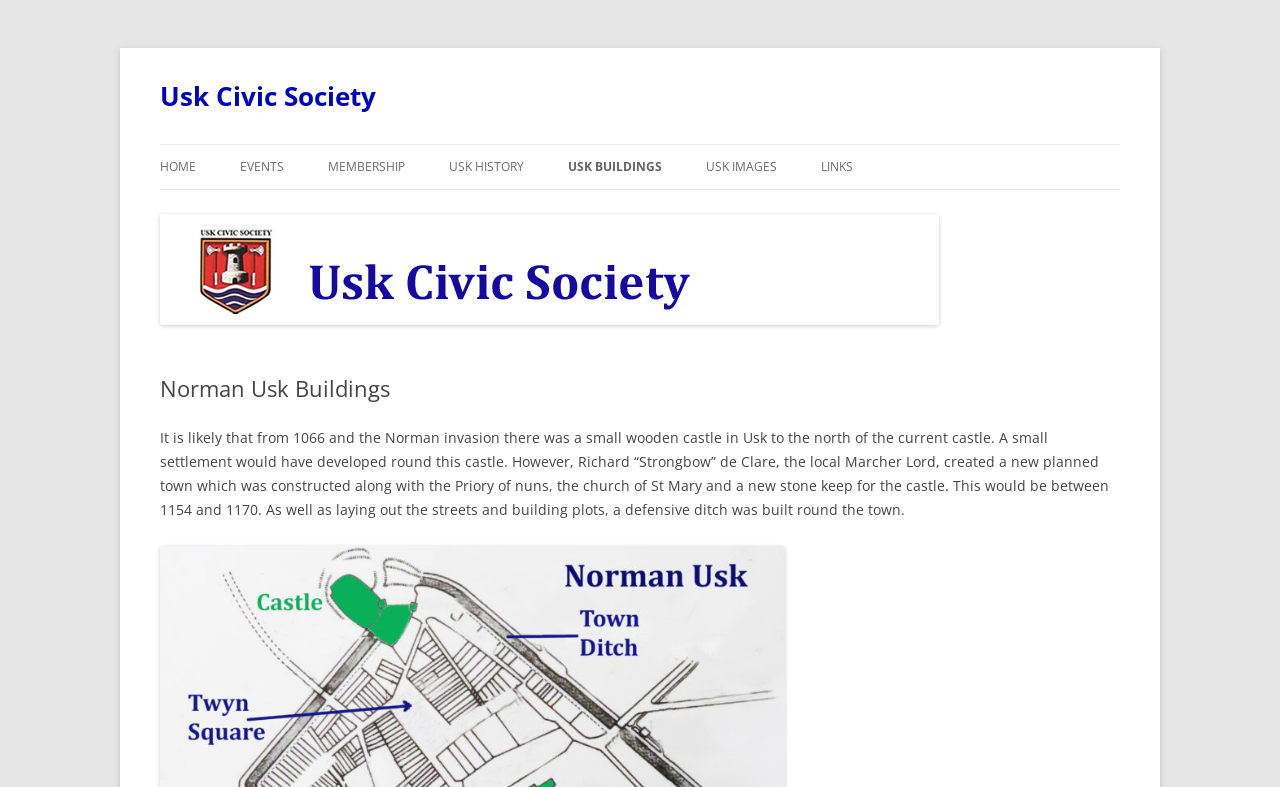Kindly determine the bounding box coordinates for the area that needs to be clicked to execute this instruction: "Visit the 'USK BUILDINGS' page".

[0.444, 0.184, 0.517, 0.241]